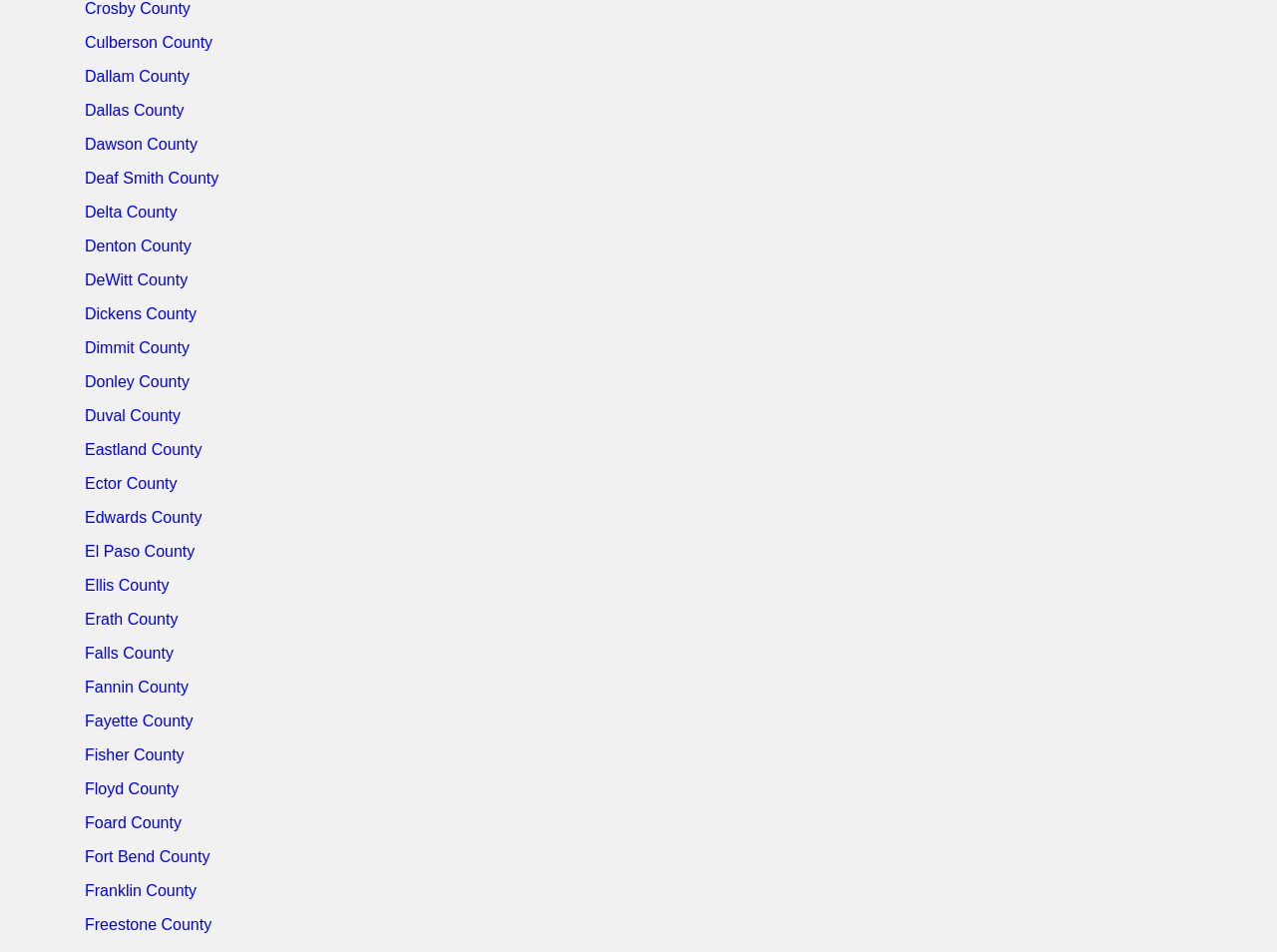Locate the bounding box coordinates of the element I should click to achieve the following instruction: "go to Dallas County".

[0.066, 0.107, 0.144, 0.125]